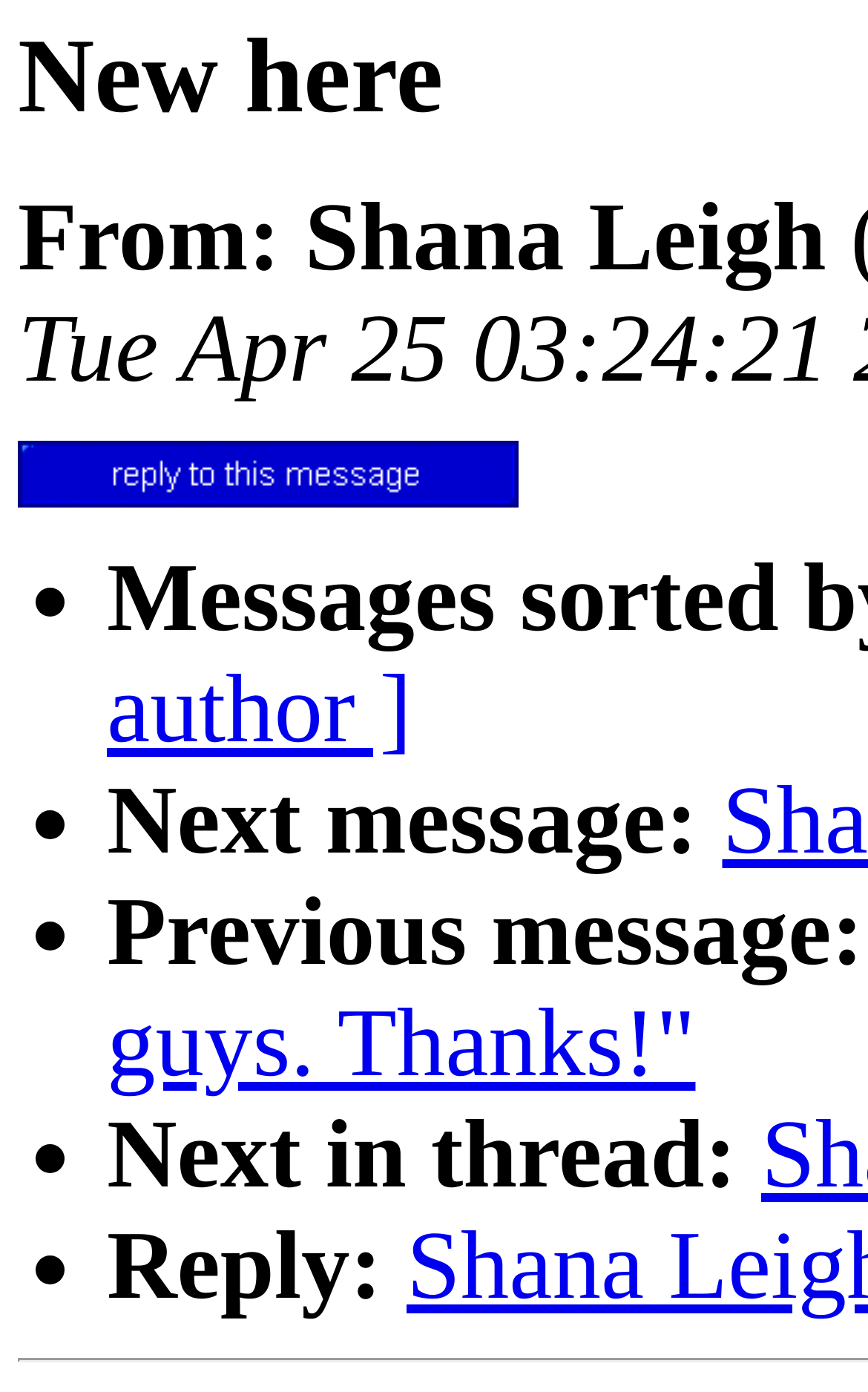How many navigation options are available?
Based on the screenshot, provide a one-word or short-phrase response.

5